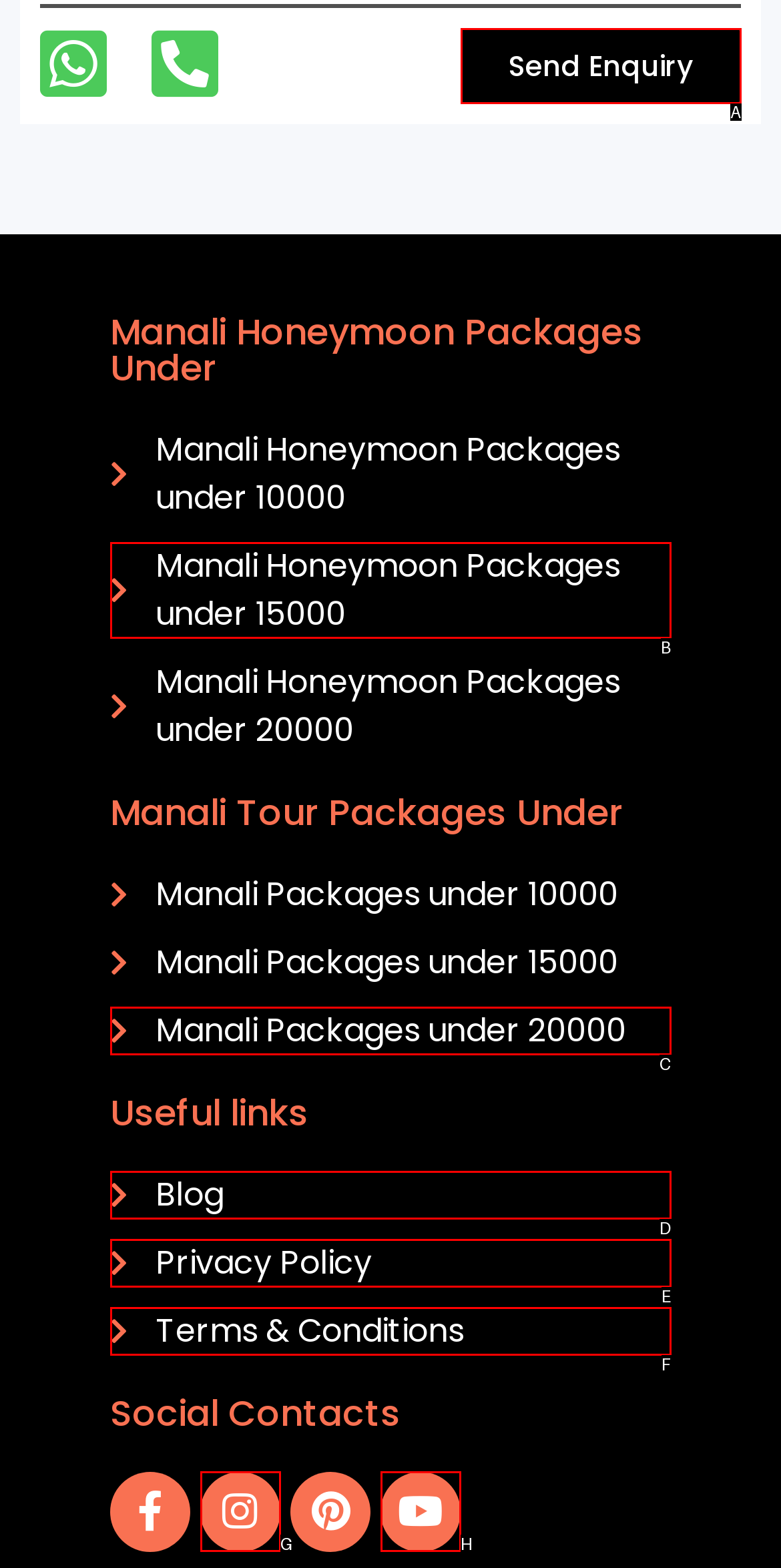To complete the task: Send an enquiry, which option should I click? Answer with the appropriate letter from the provided choices.

A